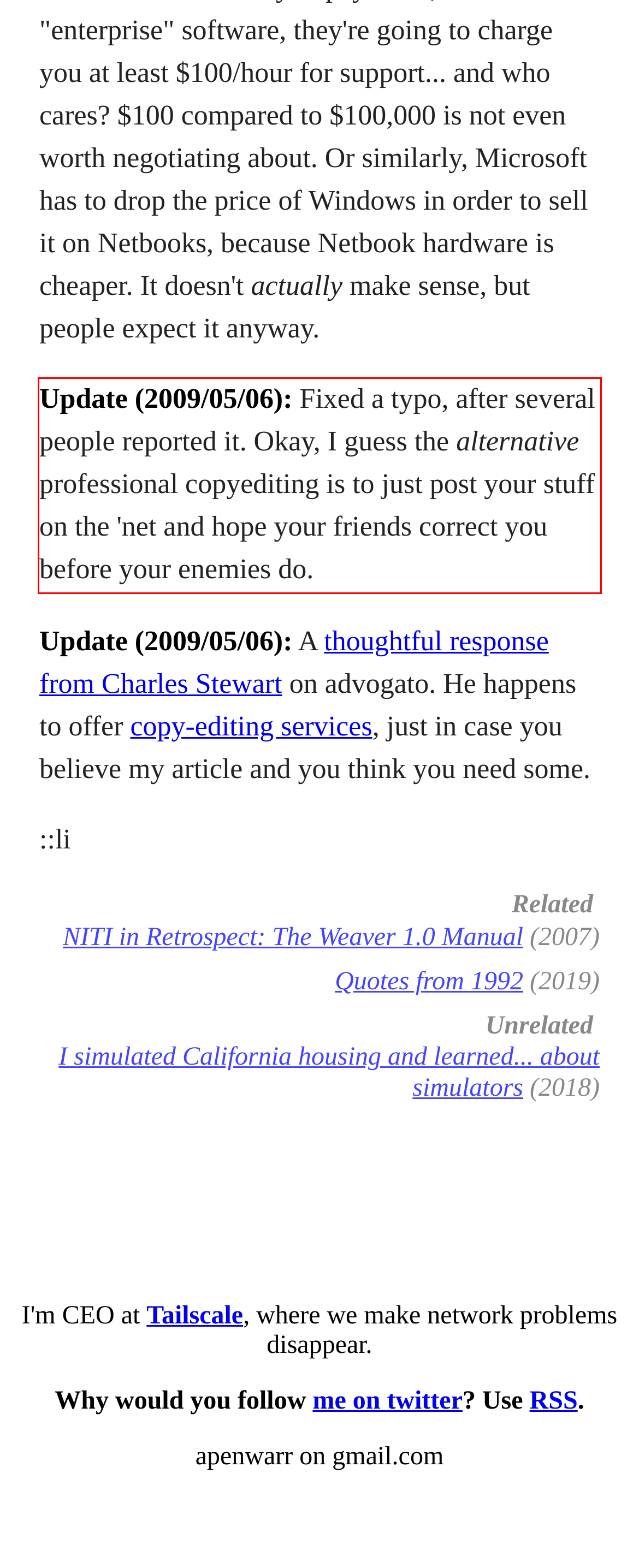Please analyze the provided webpage screenshot and perform OCR to extract the text content from the red rectangle bounding box.

Update (2009/05/06): Fixed a typo, after several people reported it. Okay, I guess the alternative professional copyediting is to just post your stuff on the 'net and hope your friends correct you before your enemies do.